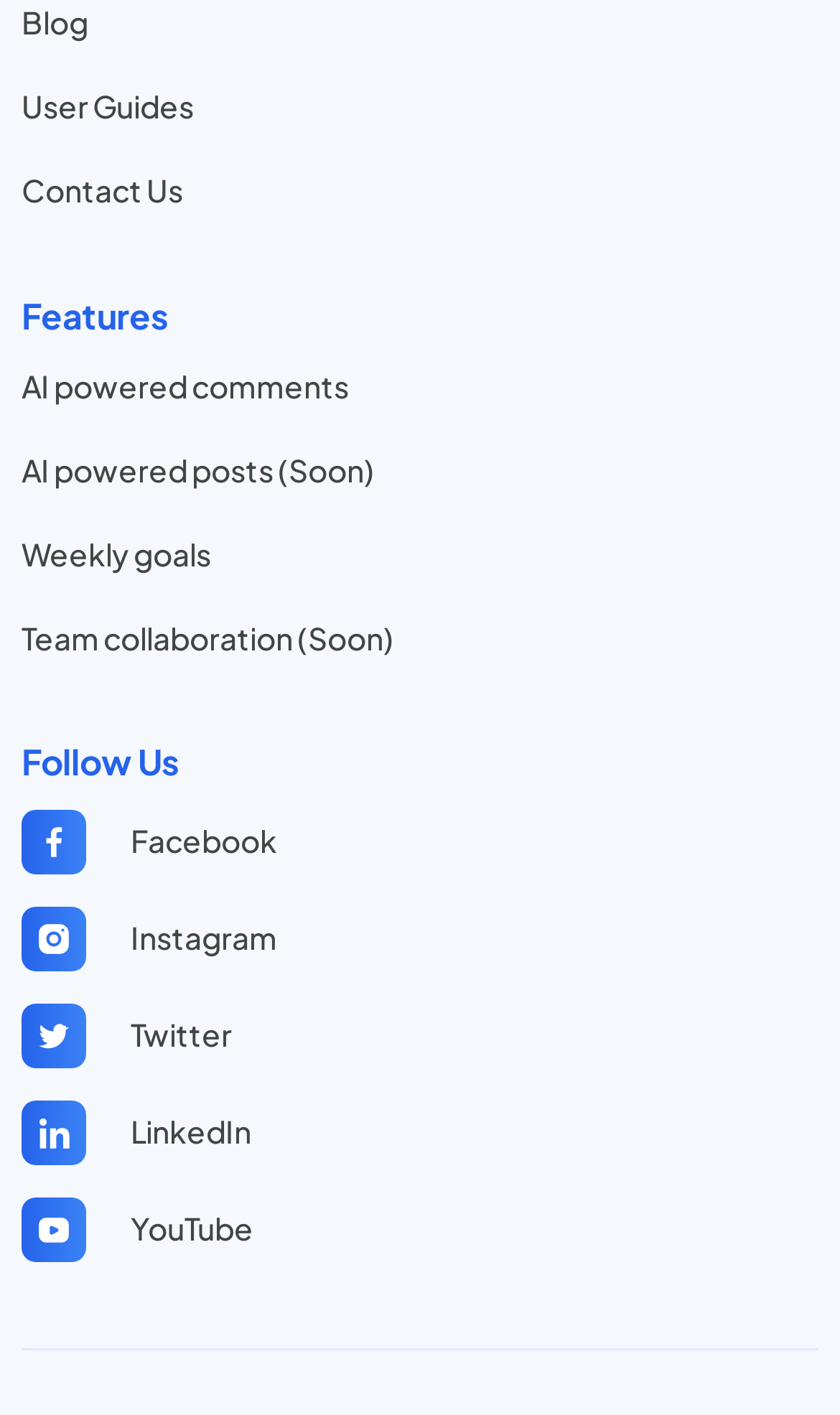Is 'Team collaboration' available now?
Answer the question with just one word or phrase using the image.

No